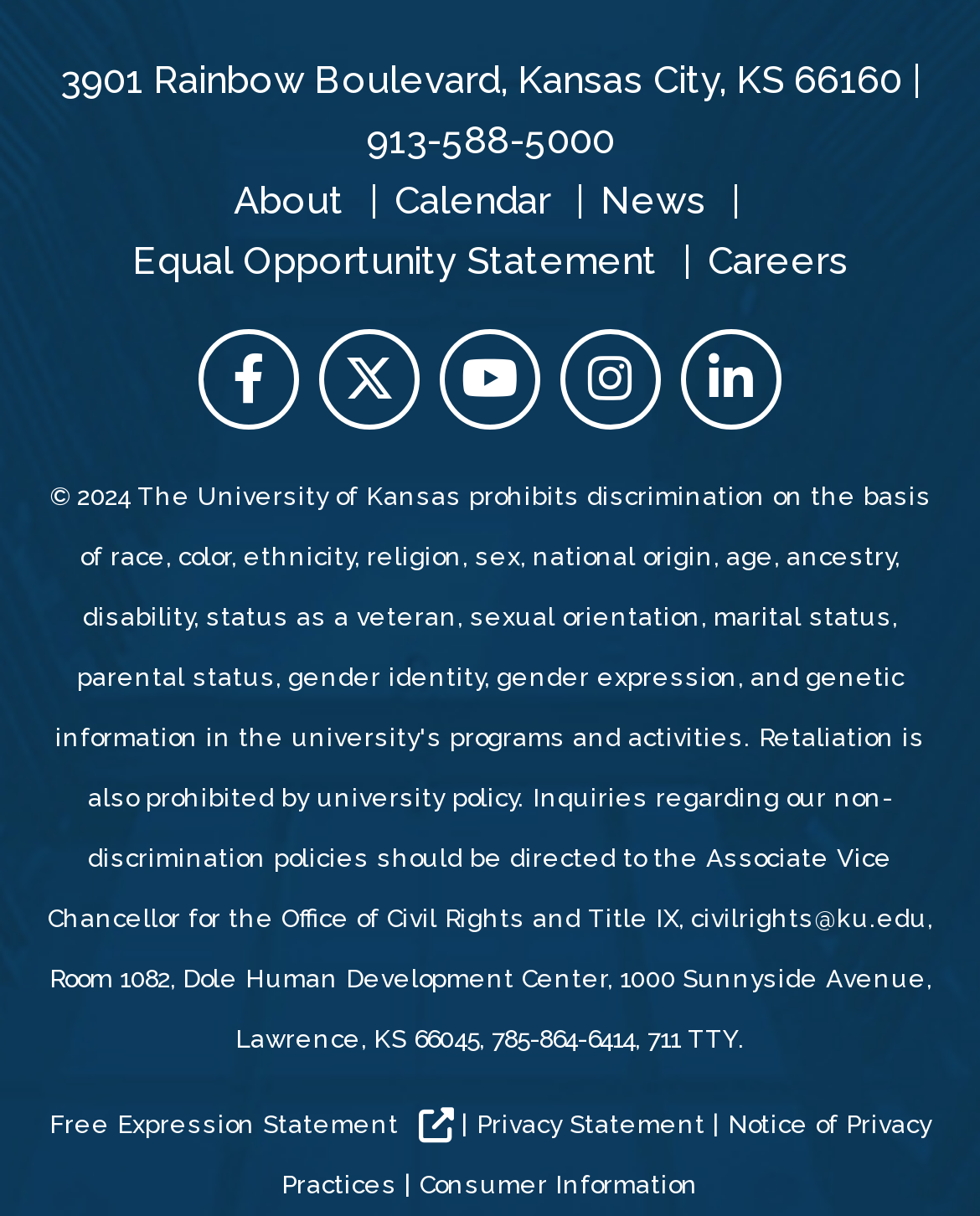Show me the bounding box coordinates of the clickable region to achieve the task as per the instruction: "Send an email to civilrights@ku.edu".

[0.705, 0.743, 0.946, 0.766]